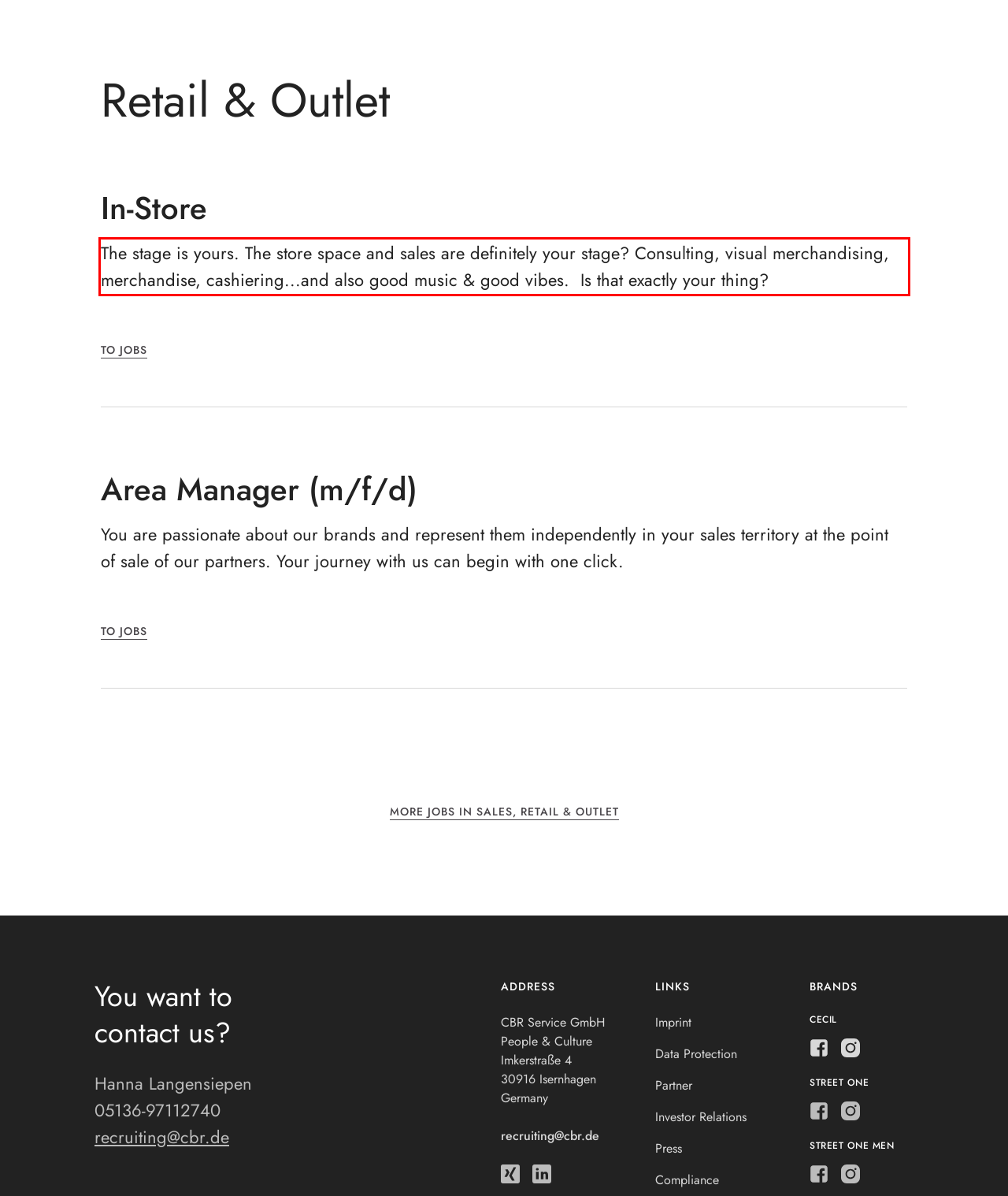Analyze the webpage screenshot and use OCR to recognize the text content in the red bounding box.

The stage is yours. The store space and sales are definitely your stage? Consulting, visual merchandising, merchandise, cashiering...and also good music & good vibes. Is that exactly your thing?